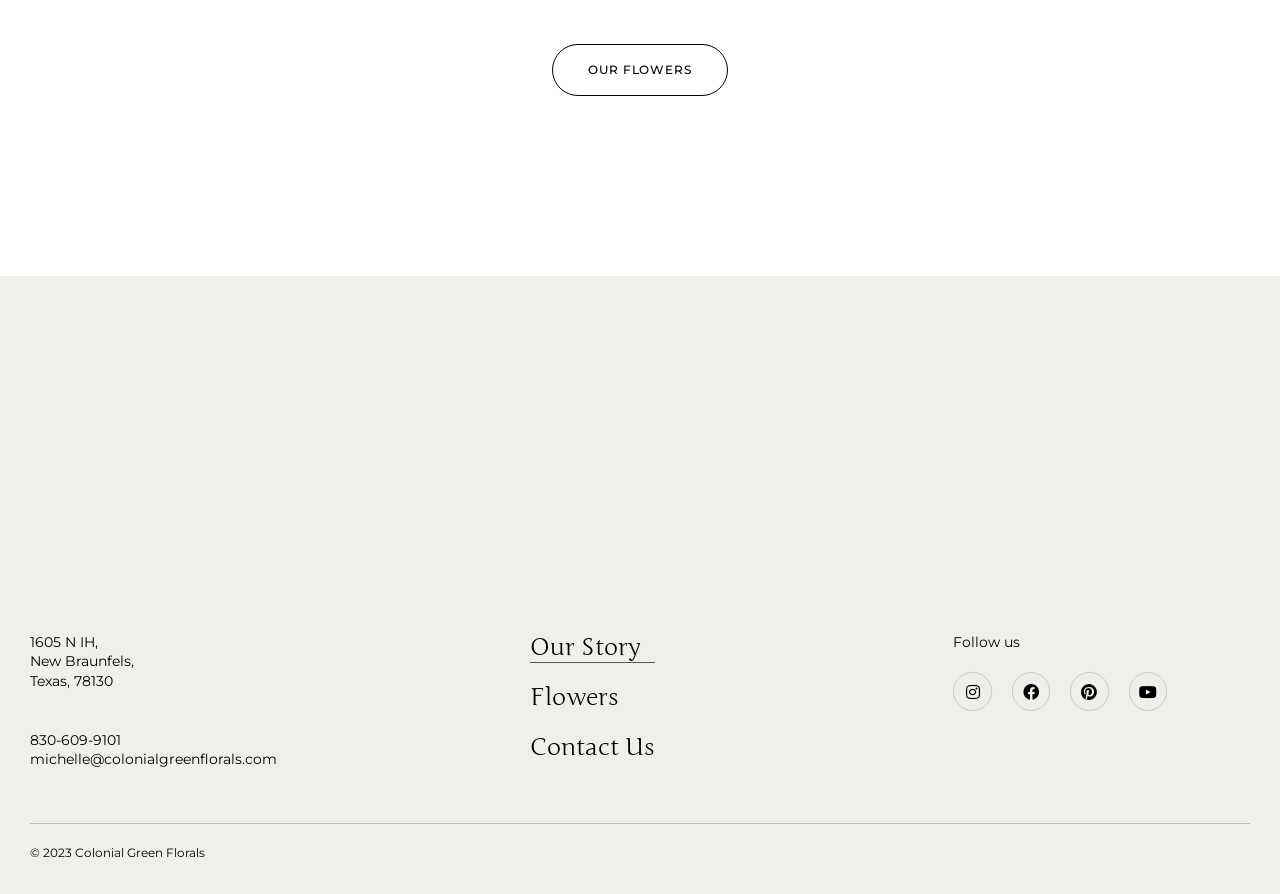What is the copyright year of Colonial Green Florals' website?
Carefully analyze the image and provide a thorough answer to the question.

I found the copyright year by looking at the static text element at the bottom of the contentinfo section, which has the text '© 2023 Colonial Green Florals'.